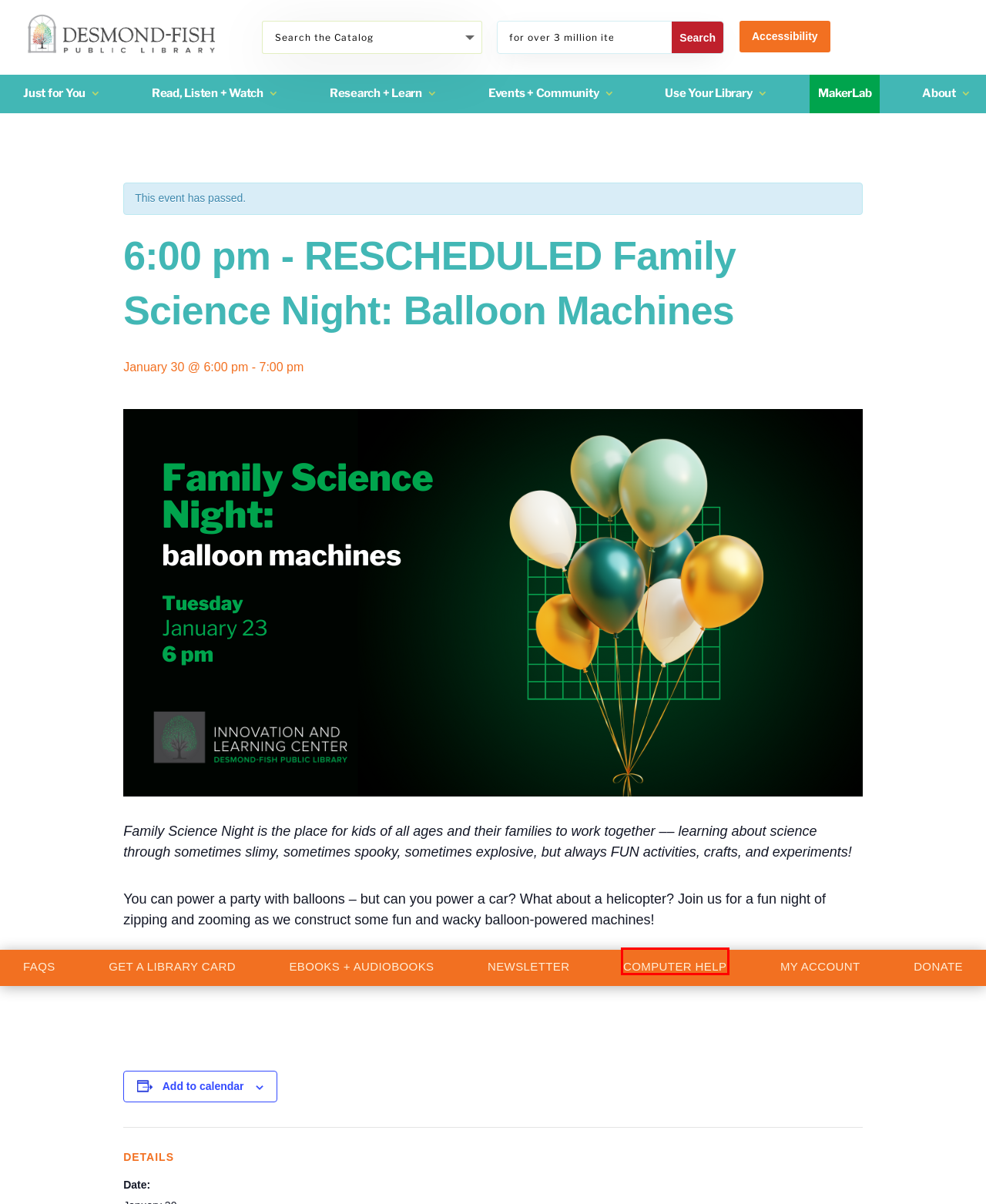You have a screenshot of a webpage where a red bounding box highlights a specific UI element. Identify the description that best matches the resulting webpage after the highlighted element is clicked. The choices are:
A. Library Log in
B. Books, Movies, + More | Desmond-Fish Public Library
C. Gift Information
D. About | Desmond-Fish Public Library
E. Events from June 18 – June 4 › Innovation and Learning Center ›  – Desmond-Fish Public Library
F. Researcher | Desmond-Fish Public Library
G. Schedule Appointment with Desmond-Fish Public Library
H. Makerlab | Desmond-Fish Public Library

G